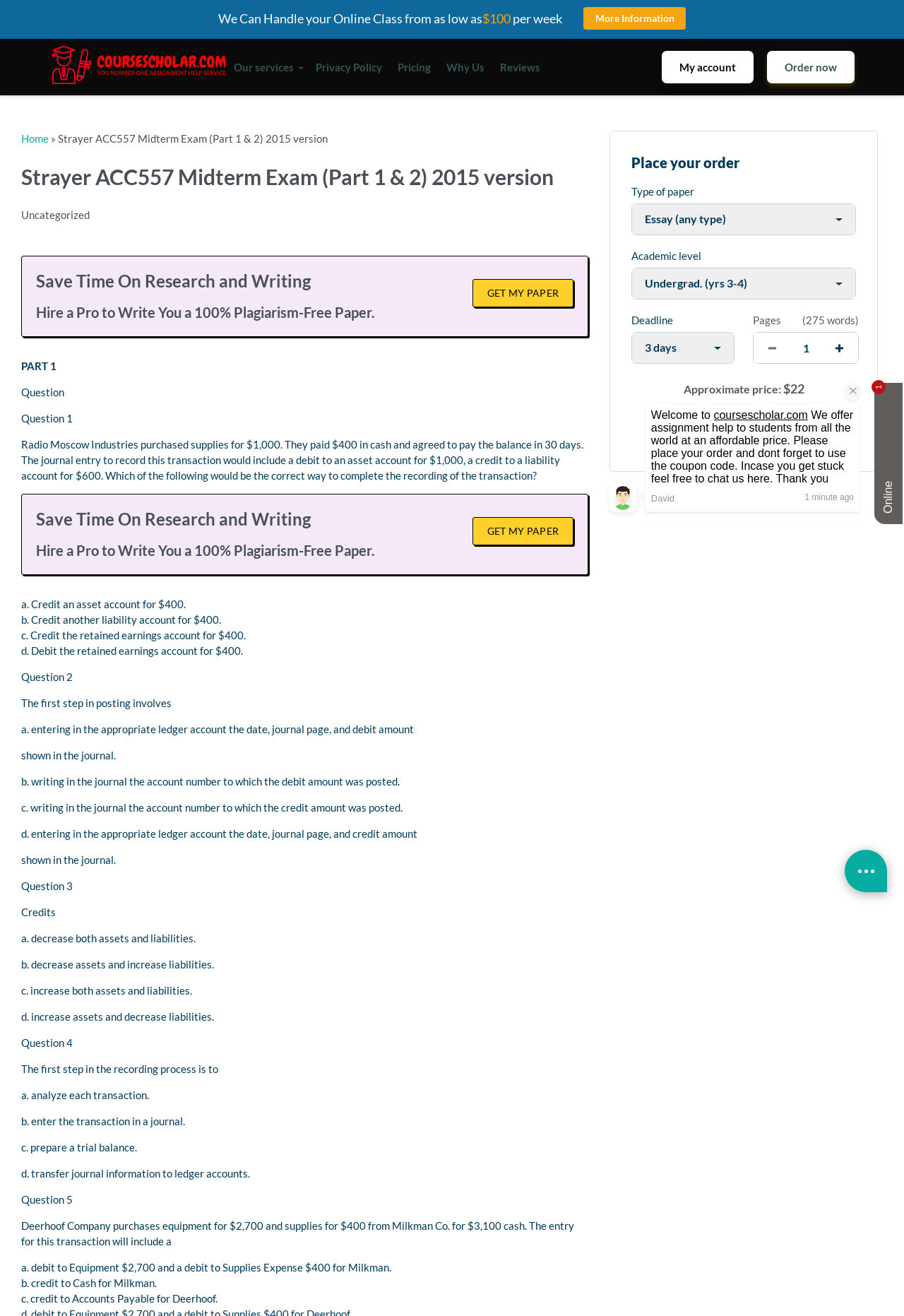How many questions are there in Part 1? Observe the screenshot and provide a one-word or short phrase answer.

5